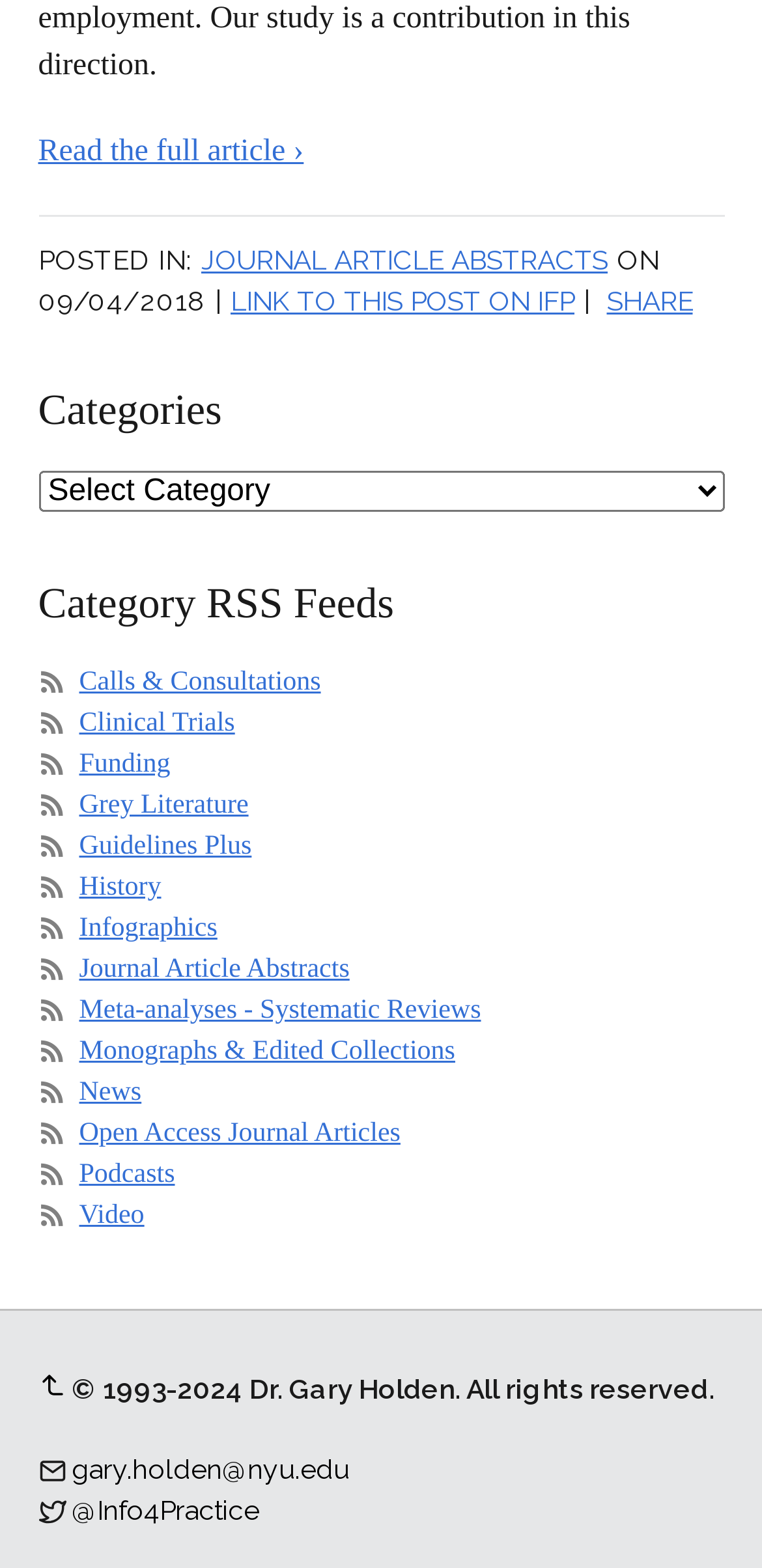Give a one-word or short phrase answer to this question: 
What is the date of the post?

09/04/2018